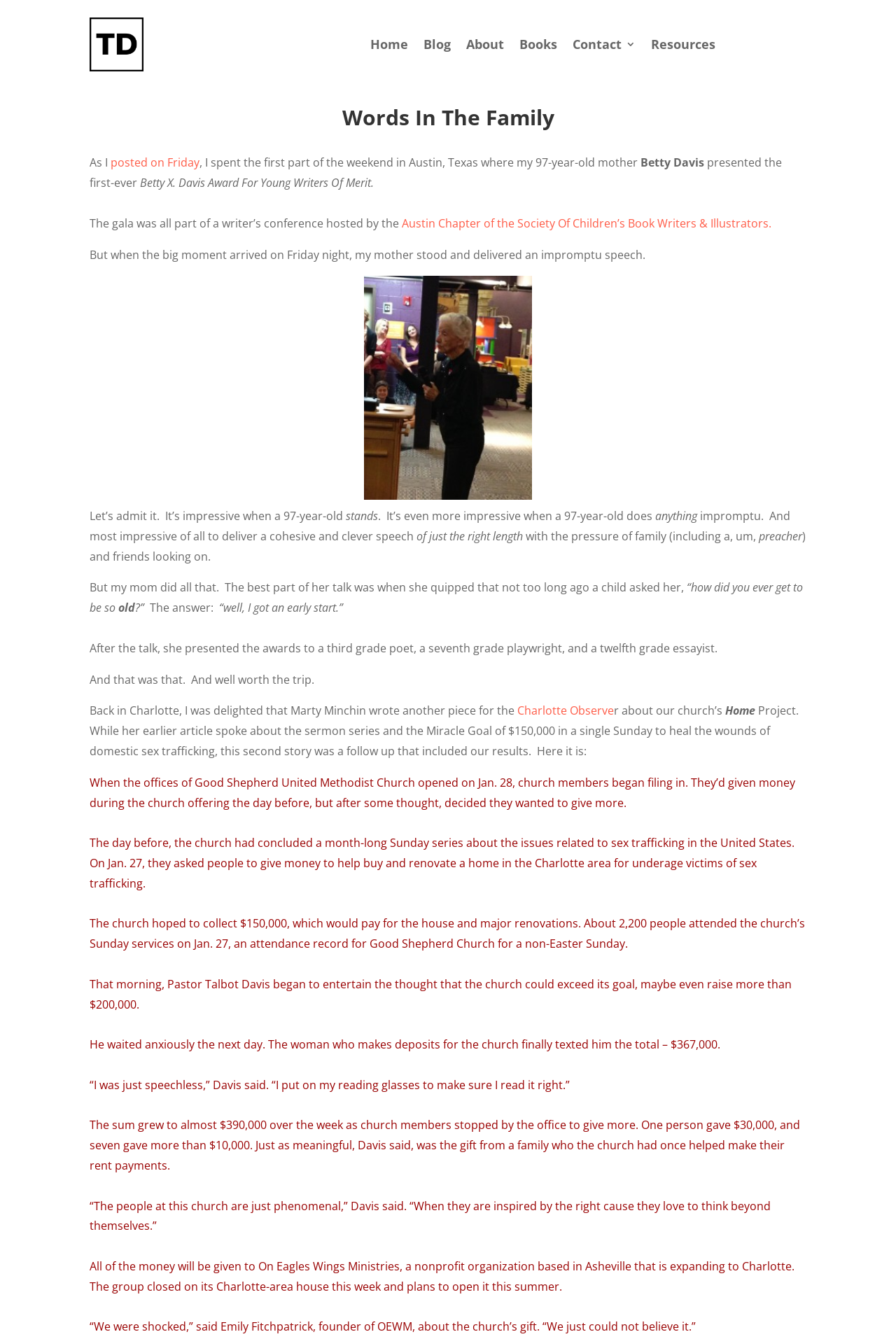Please identify the bounding box coordinates of the area I need to click to accomplish the following instruction: "View releases".

None